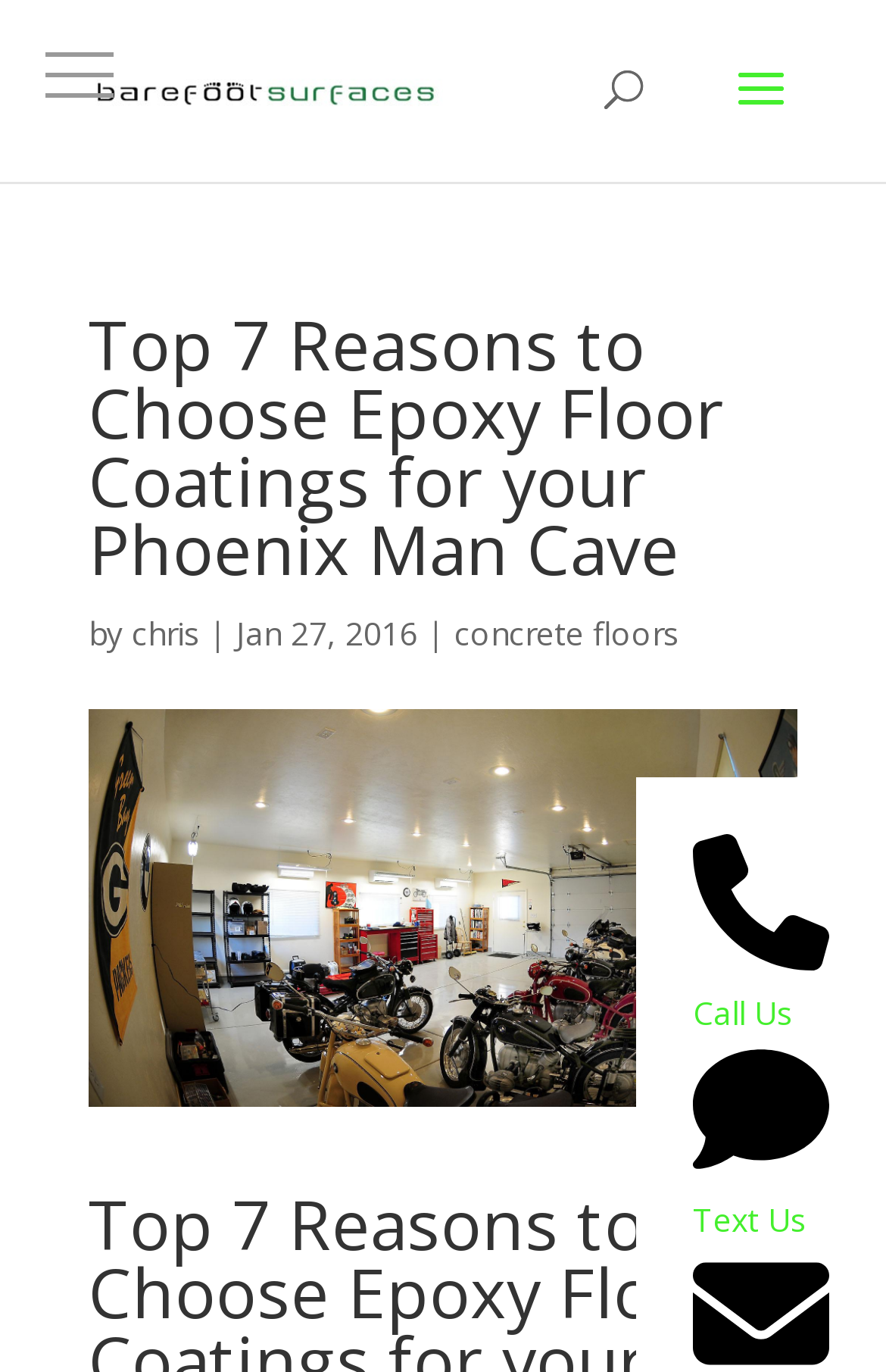Find the bounding box coordinates of the UI element according to this description: "concrete floors".

[0.513, 0.446, 0.767, 0.477]